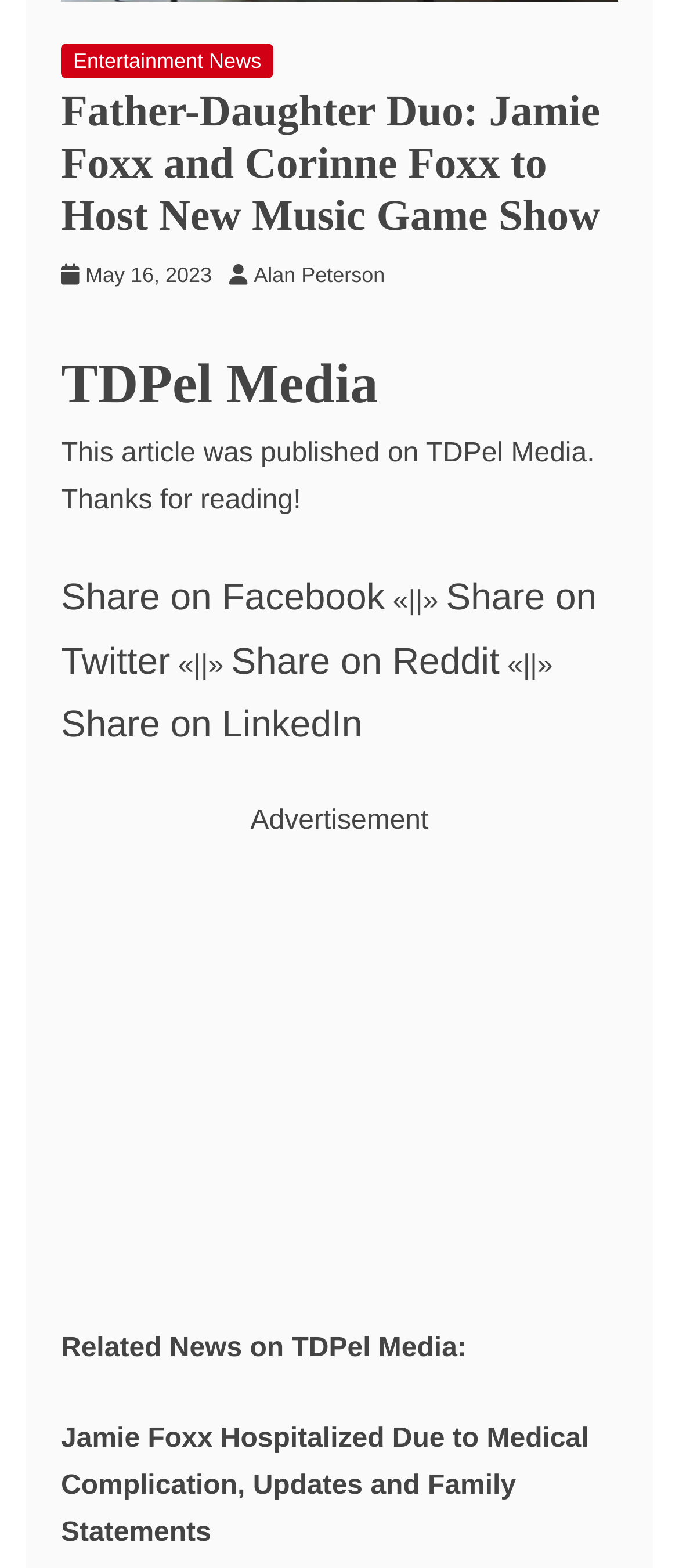Provide your answer in a single word or phrase: 
Who is the author of the article?

Alan Peterson